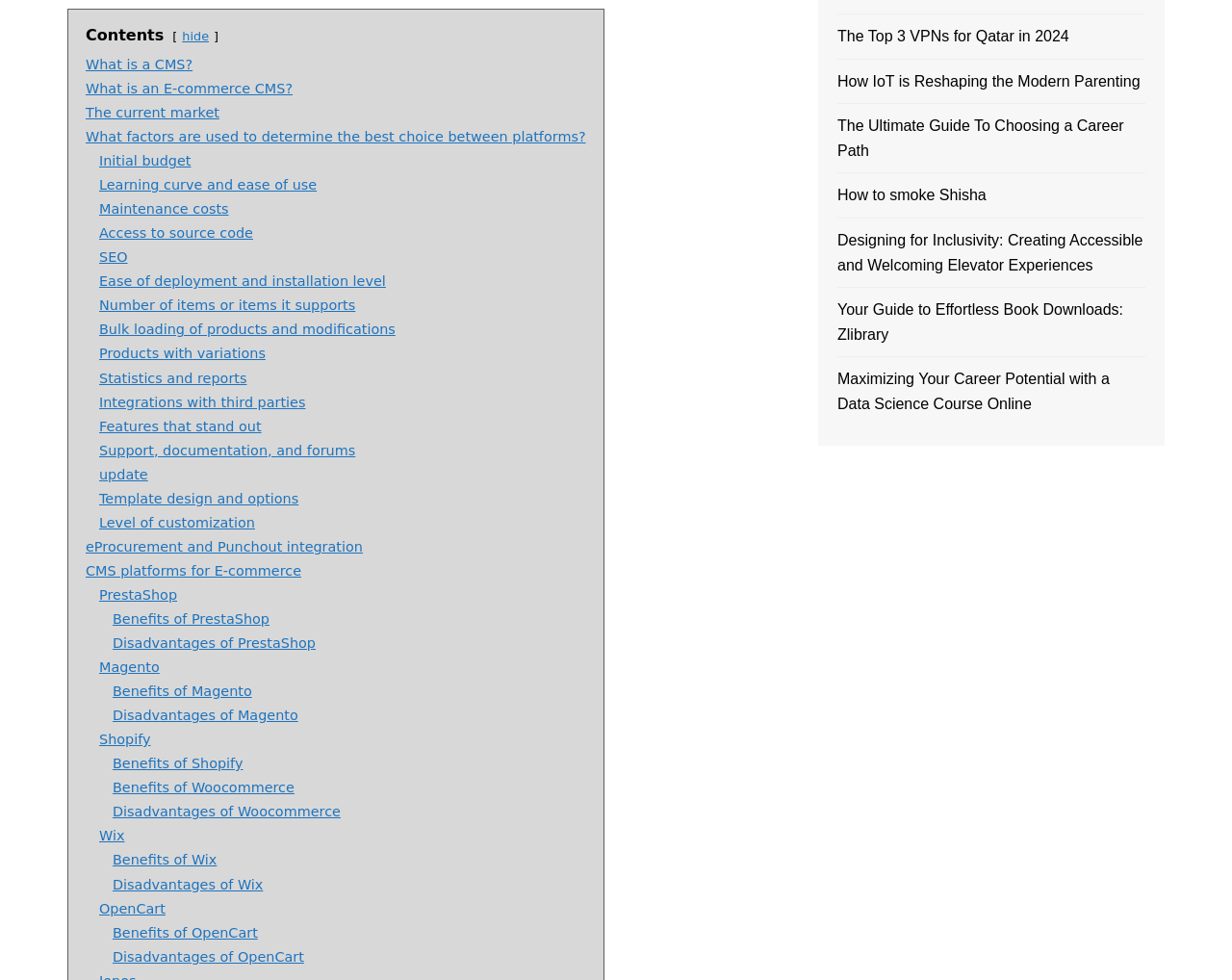Please answer the following question as detailed as possible based on the image: 
What is the first link on the webpage?

The first link on the webpage is 'What is a CMS?' which is located at the top left corner of the webpage, with a bounding box of [0.07, 0.058, 0.156, 0.074].